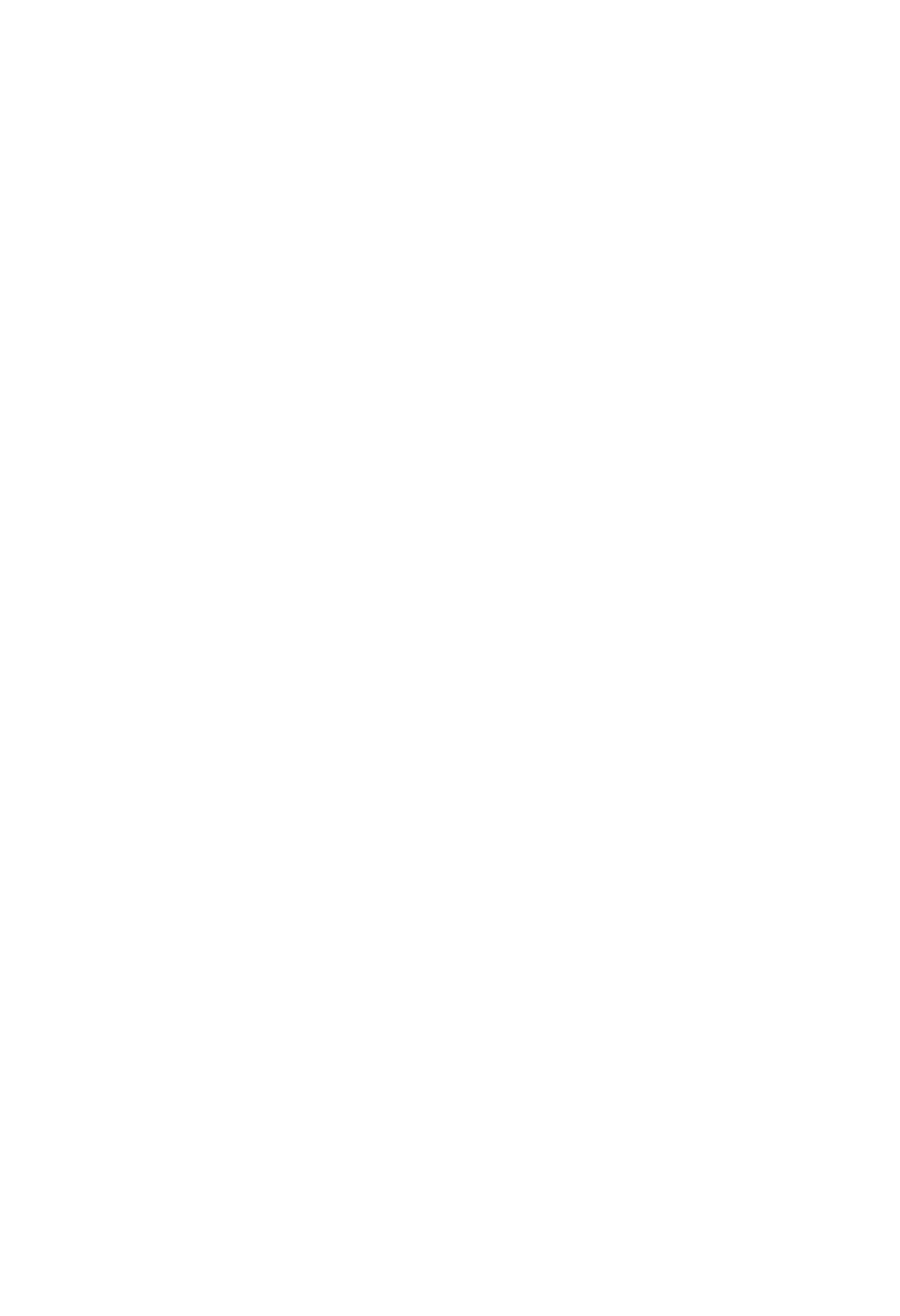What is the email address?
Please answer the question with a single word or phrase, referencing the image.

admin@vironix.ai